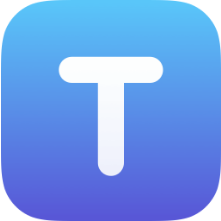How many programming languages does Textastic support?
Please respond to the question with a detailed and informative answer.

Textastic is known for its support of syntax highlighting for over 80 programming languages, making it an essential resource for software development on mobile devices.